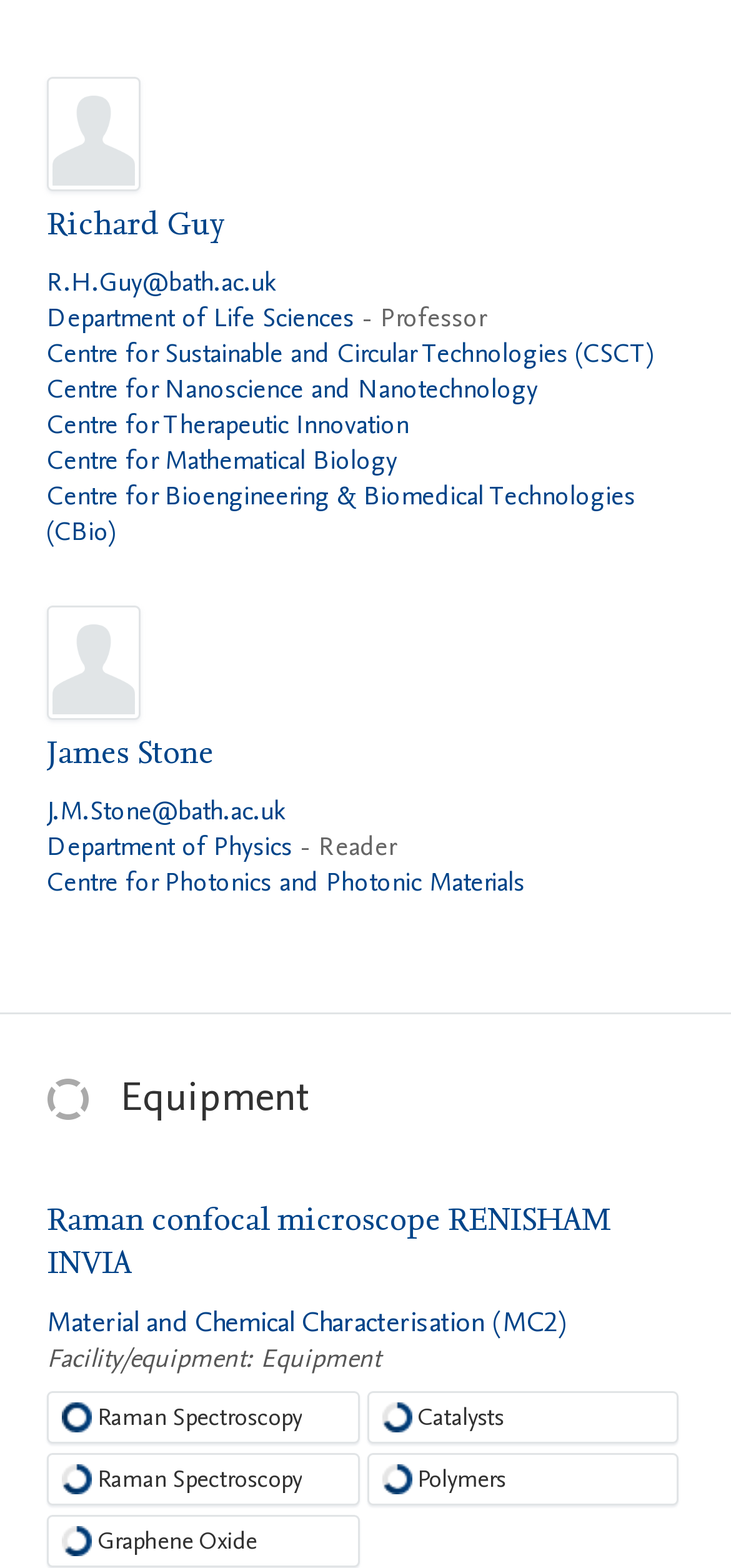What is the equipment listed on this page?
Refer to the image and provide a thorough answer to the question.

I found the heading 'Raman confocal microscope RENISHAM INVIA' under the heading 'Equipment', so it is the equipment listed on this page.